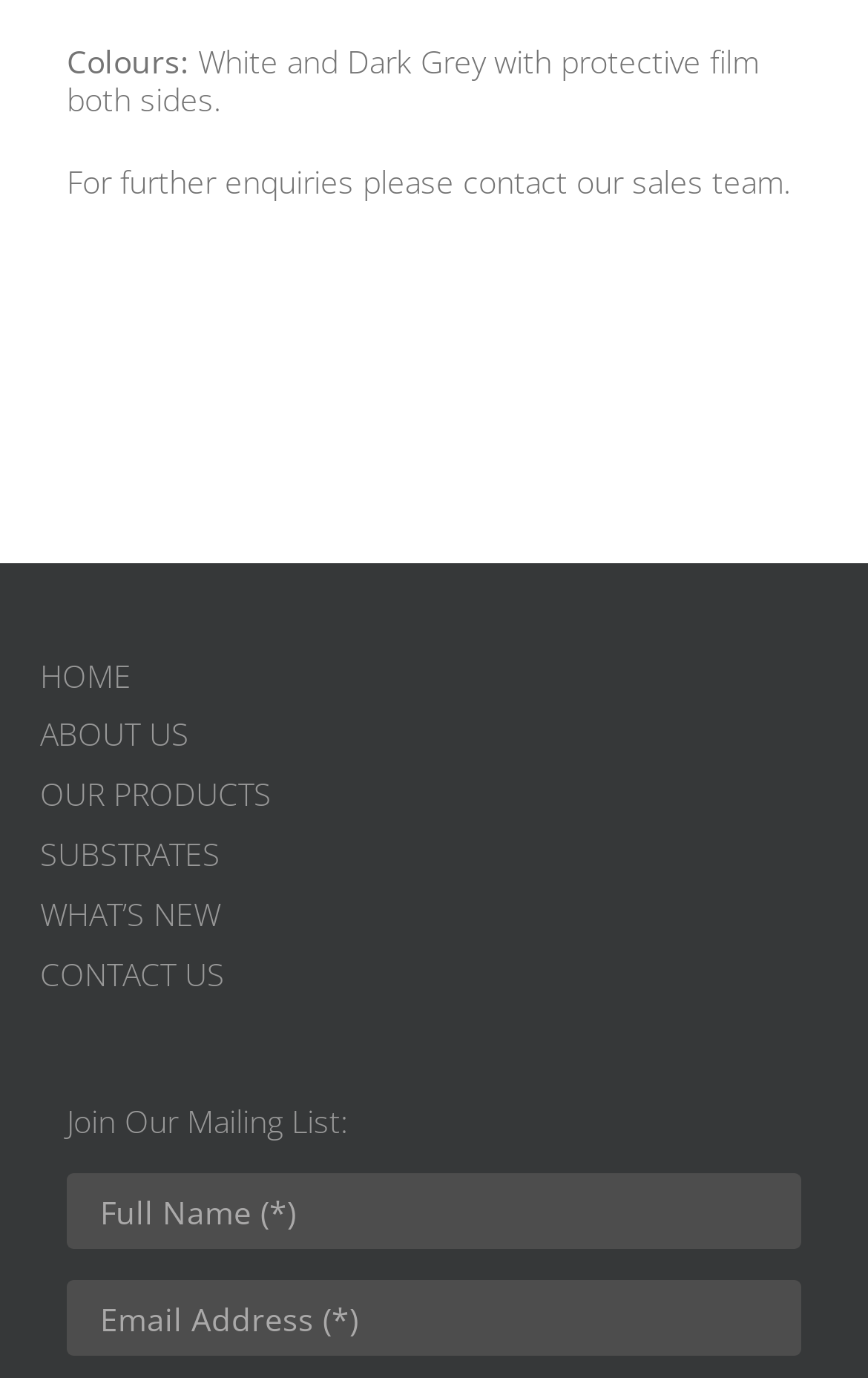Locate the bounding box for the described UI element: "name="your-email" placeholder="Email Address (*)"". Ensure the coordinates are four float numbers between 0 and 1, formatted as [left, top, right, bottom].

[0.077, 0.929, 0.923, 0.984]